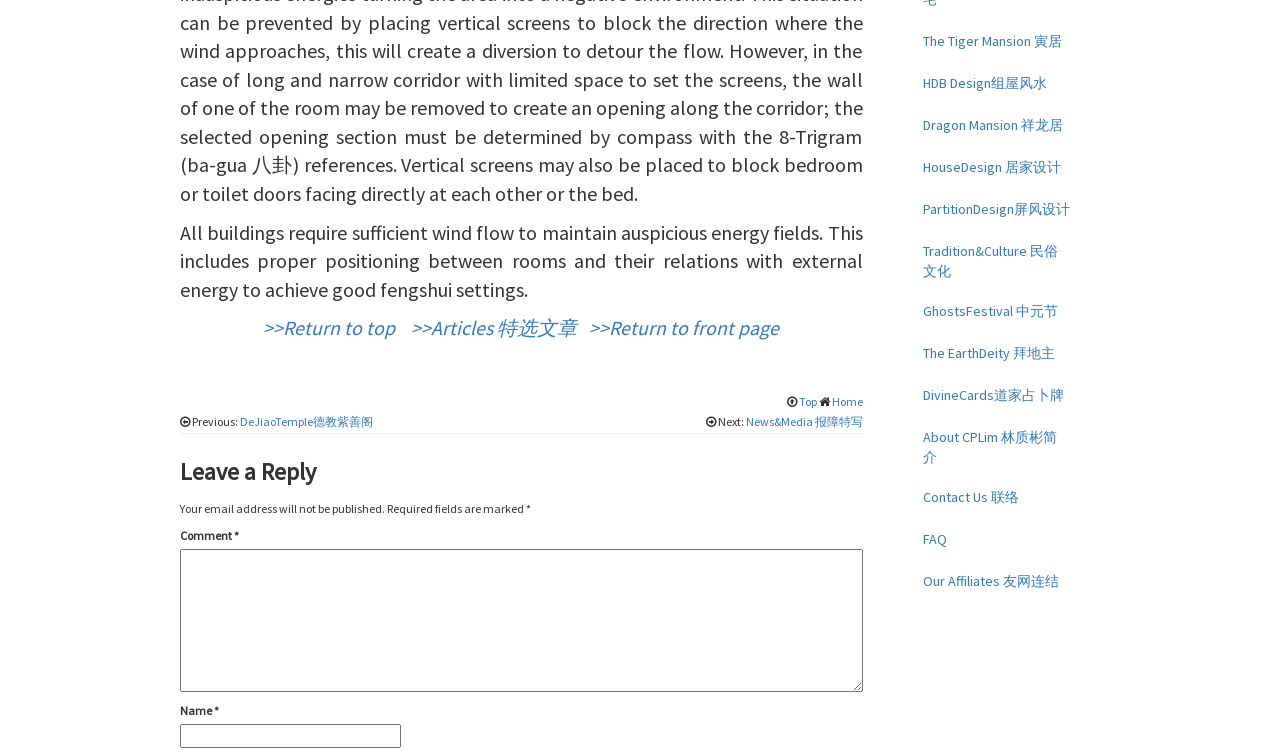Locate the bounding box coordinates of the clickable part needed for the task: "Click on the '>>Return to top' link".

[0.206, 0.417, 0.309, 0.45]